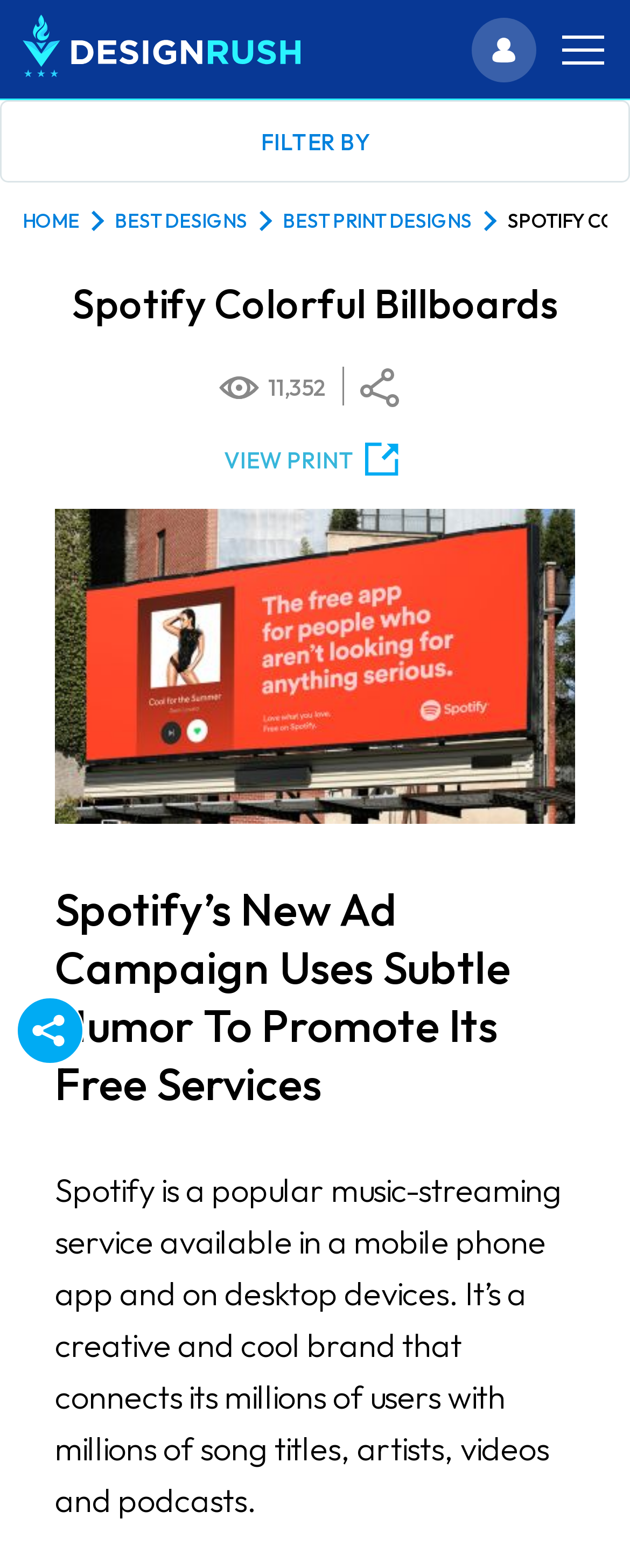Please extract the webpage's main title and generate its text content.

Spotify Colorful Billboards